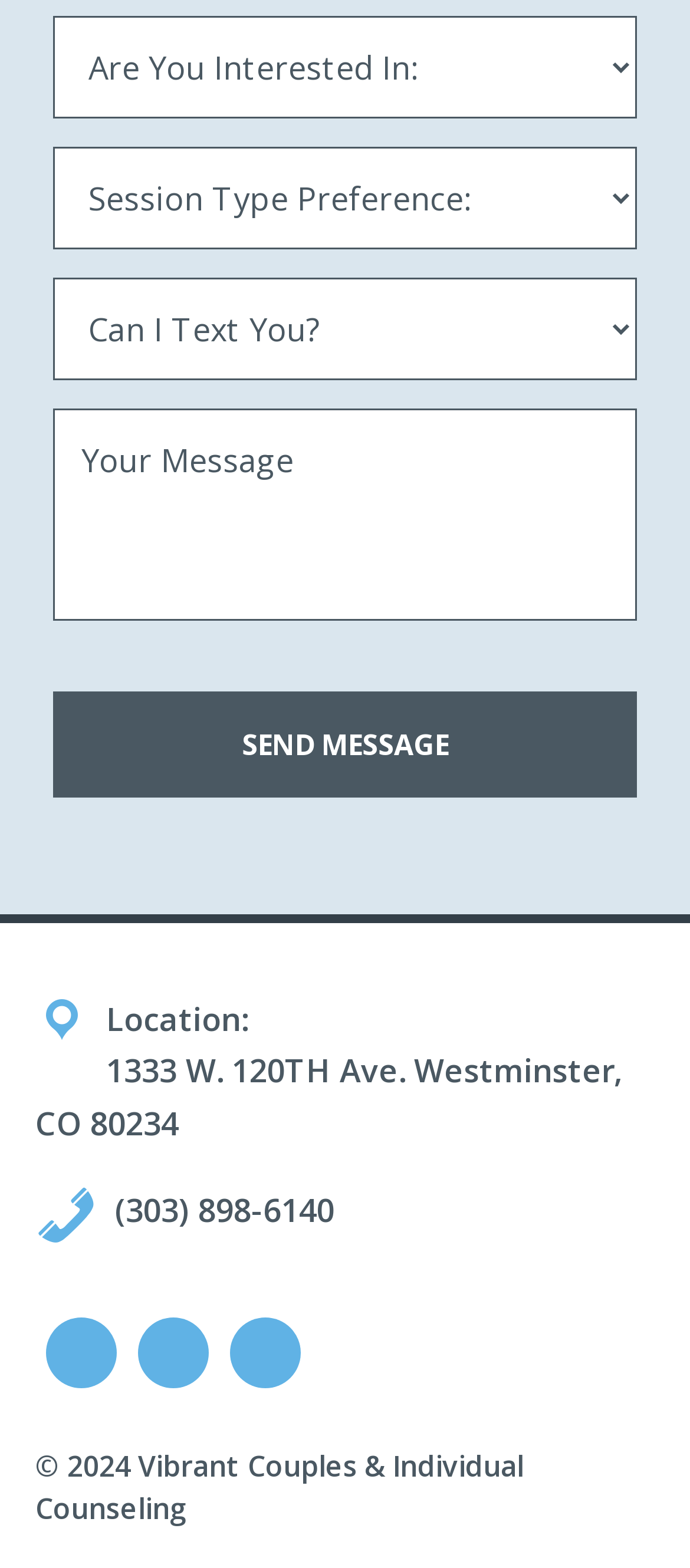Please specify the bounding box coordinates of the area that should be clicked to accomplish the following instruction: "Decide if you want to receive texts". The coordinates should consist of four float numbers between 0 and 1, i.e., [left, top, right, bottom].

[0.077, 0.177, 0.923, 0.242]